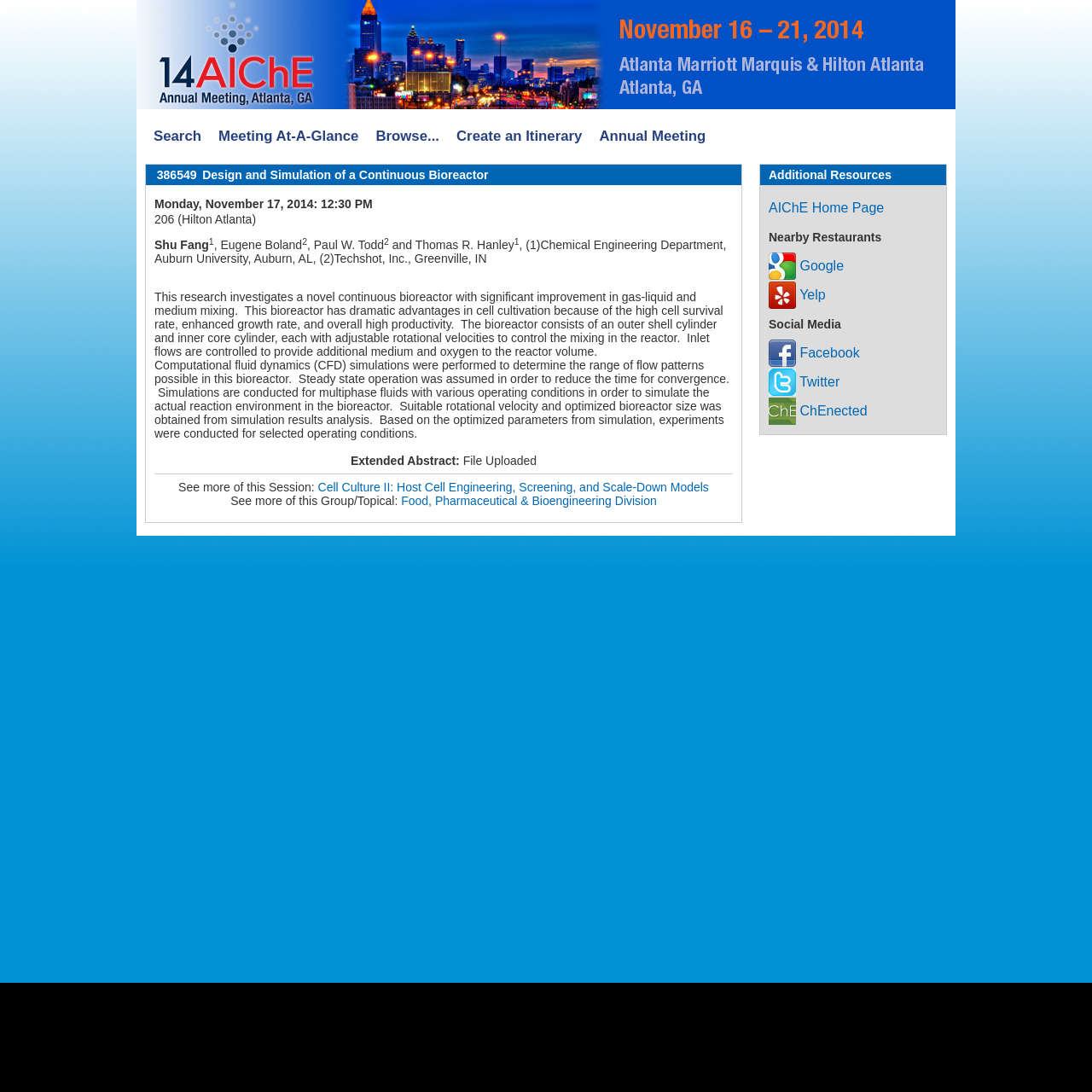Generate a detailed explanation of the webpage's features and information.

This webpage appears to be an abstract page for a research paper titled "Design and Simulation of a Continuous Bioreactor" presented at the 2014 Annual Meeting. 

At the top of the page, there is a banner with a link to the "2014 Annual Meeting" and an image related to the meeting. Below the banner, there are five links: "Search", "Meeting At-A-Glance", "Browse…", "Create an Itinerary", and "Annual Meeting". 

On the right side of the page, there is a section titled "Additional Resources" with links to "AIChE Home Page", "Google", "Yelp", and social media platforms like "Facebook", "Twitter", and "ChEnected". 

The main content of the page is divided into two sections. The first section provides information about the presentation, including the title, date, time, location, and authors. The authors' names are listed with their affiliations and superscript numbers. 

The second section is the abstract of the research paper, which describes a novel continuous bioreactor with improved gas-liquid and medium mixing. The abstract explains the design and simulation of the bioreactor, including the use of computational fluid dynamics (CFD) simulations to determine the range of flow patterns possible in the bioreactor. 

Below the abstract, there are links to related sessions and groups, including "Cell Culture II: Host Cell Engineering, Screening, and Scale-Down Models" and "Food, Pharmaceutical & Bioengineering Division".